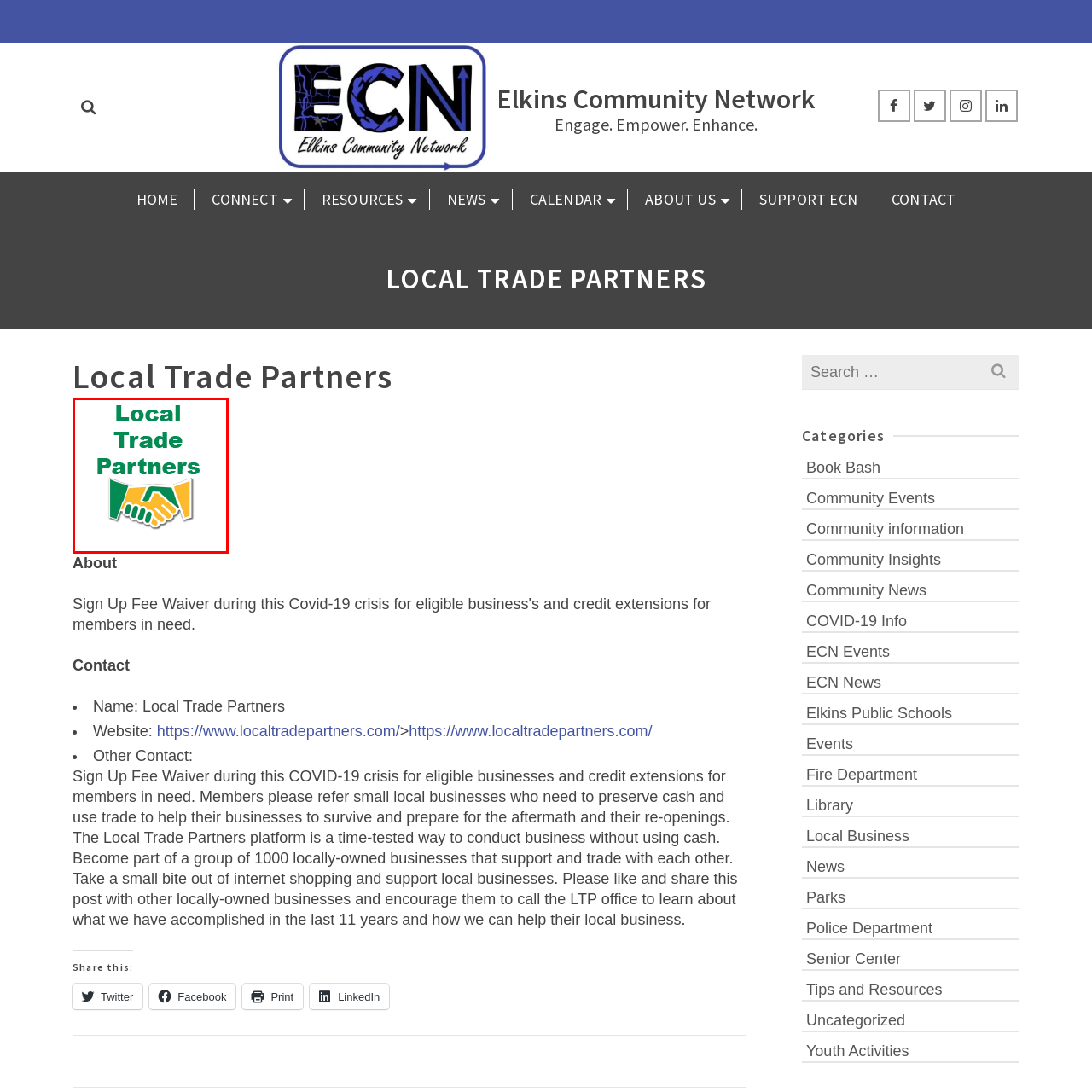What is the name of the organization featured in the logo?
Concentrate on the image within the red bounding box and respond to the question with a detailed explanation based on the visual information provided.

The caption explicitly states that the logo belongs to 'Local Trade Partners', and the bold green text in the logo also reads 'Local Trade Partners'.